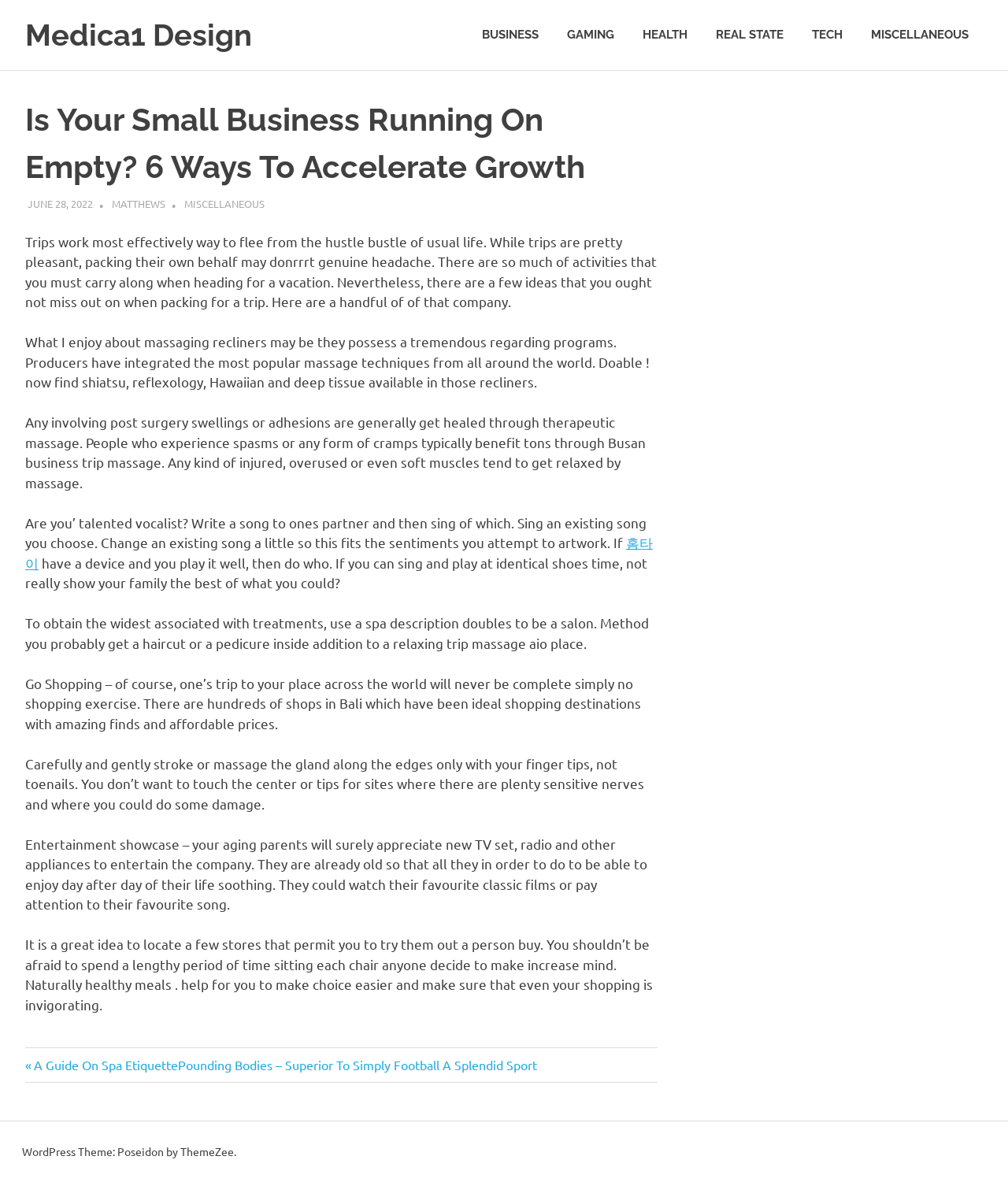What is the purpose of the massage mentioned in the article?
Provide a detailed and well-explained answer to the question.

I found several paragraphs in the article mentioning the benefits of massage, including healing post-surgery swellings or adhesions, relaxing injured or overused muscles, and relieving spasms or cramps, which suggests that the purpose of the massage is for healing.